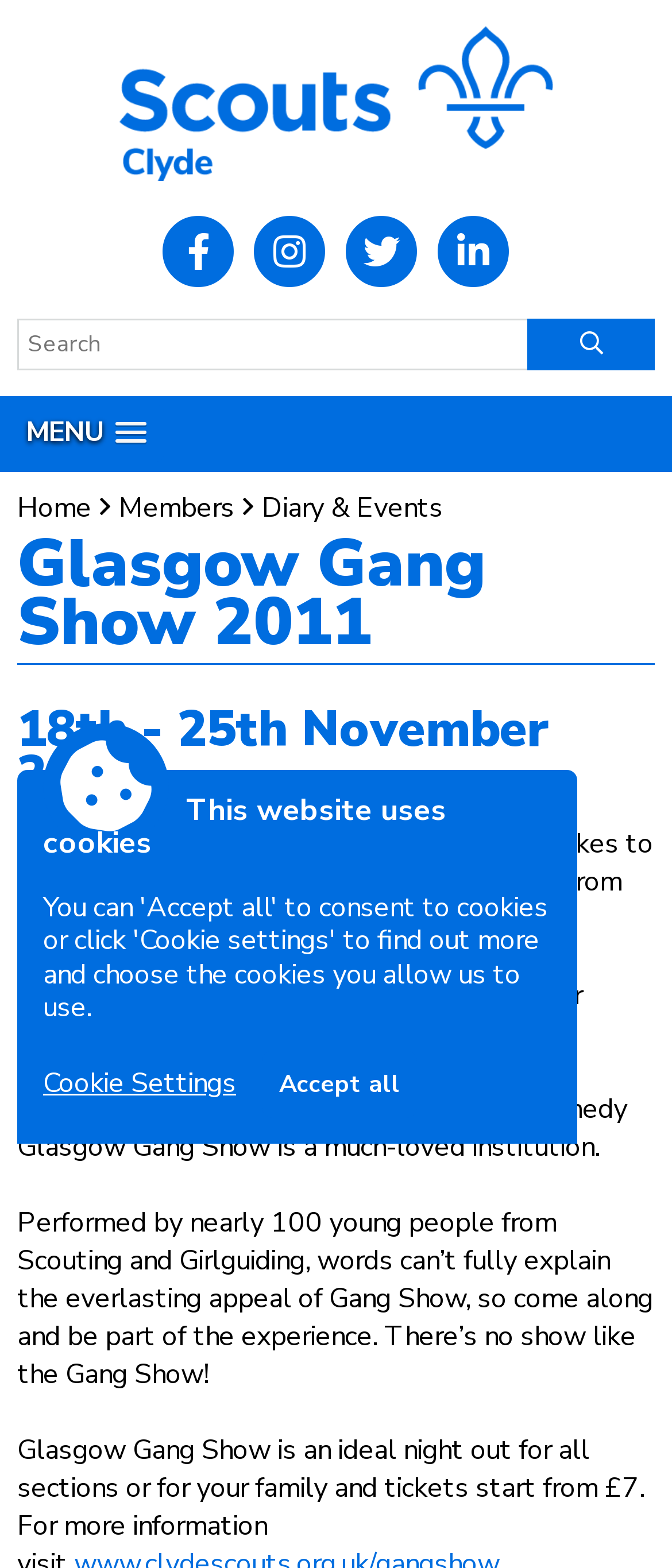Identify the bounding box coordinates for the UI element described as: "alt="Clyde Scouts"". The coordinates should be provided as four floats between 0 and 1: [left, top, right, bottom].

[0.026, 0.016, 0.974, 0.115]